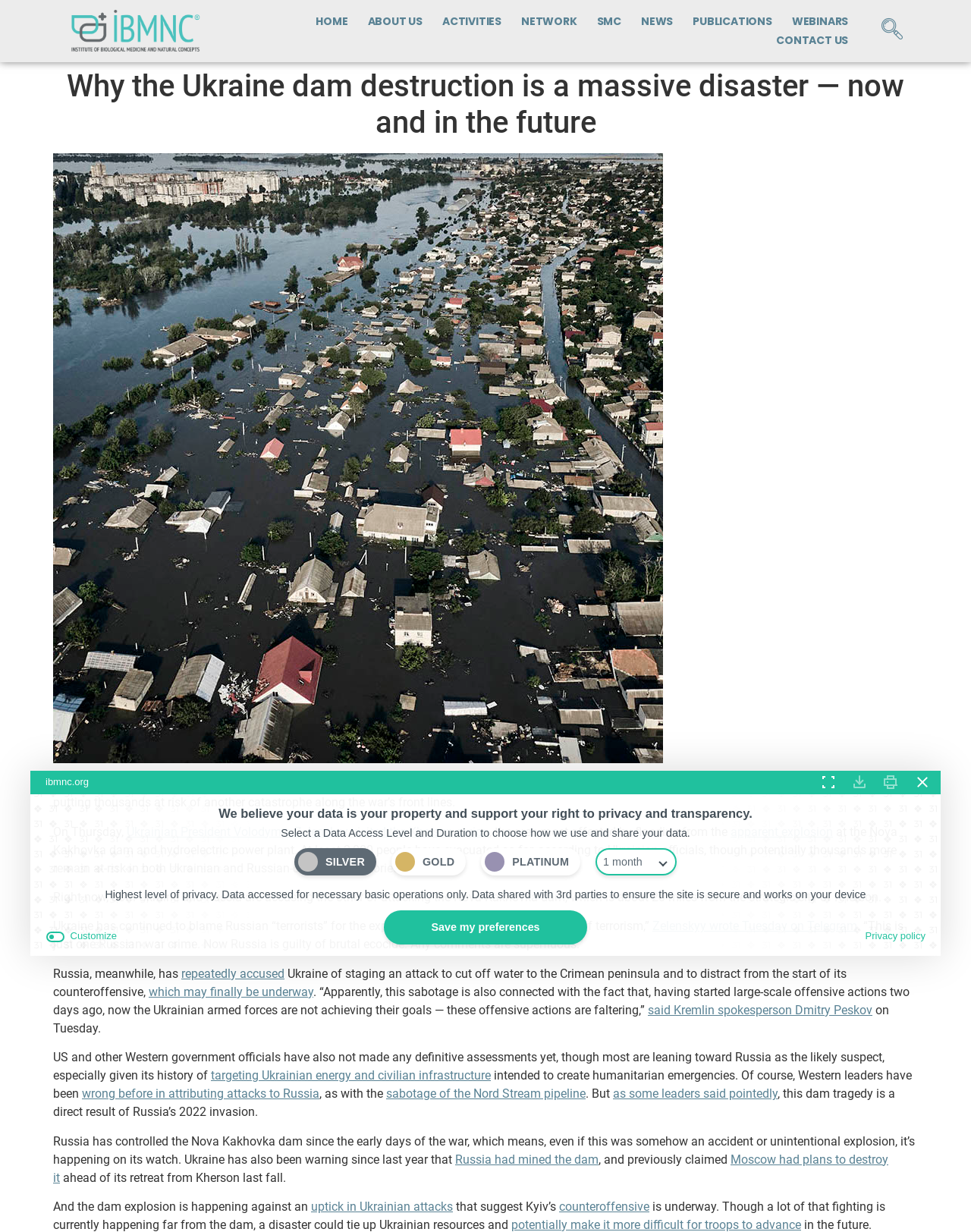Determine the bounding box coordinates for the region that must be clicked to execute the following instruction: "Click the HOME link".

[0.315, 0.01, 0.368, 0.025]